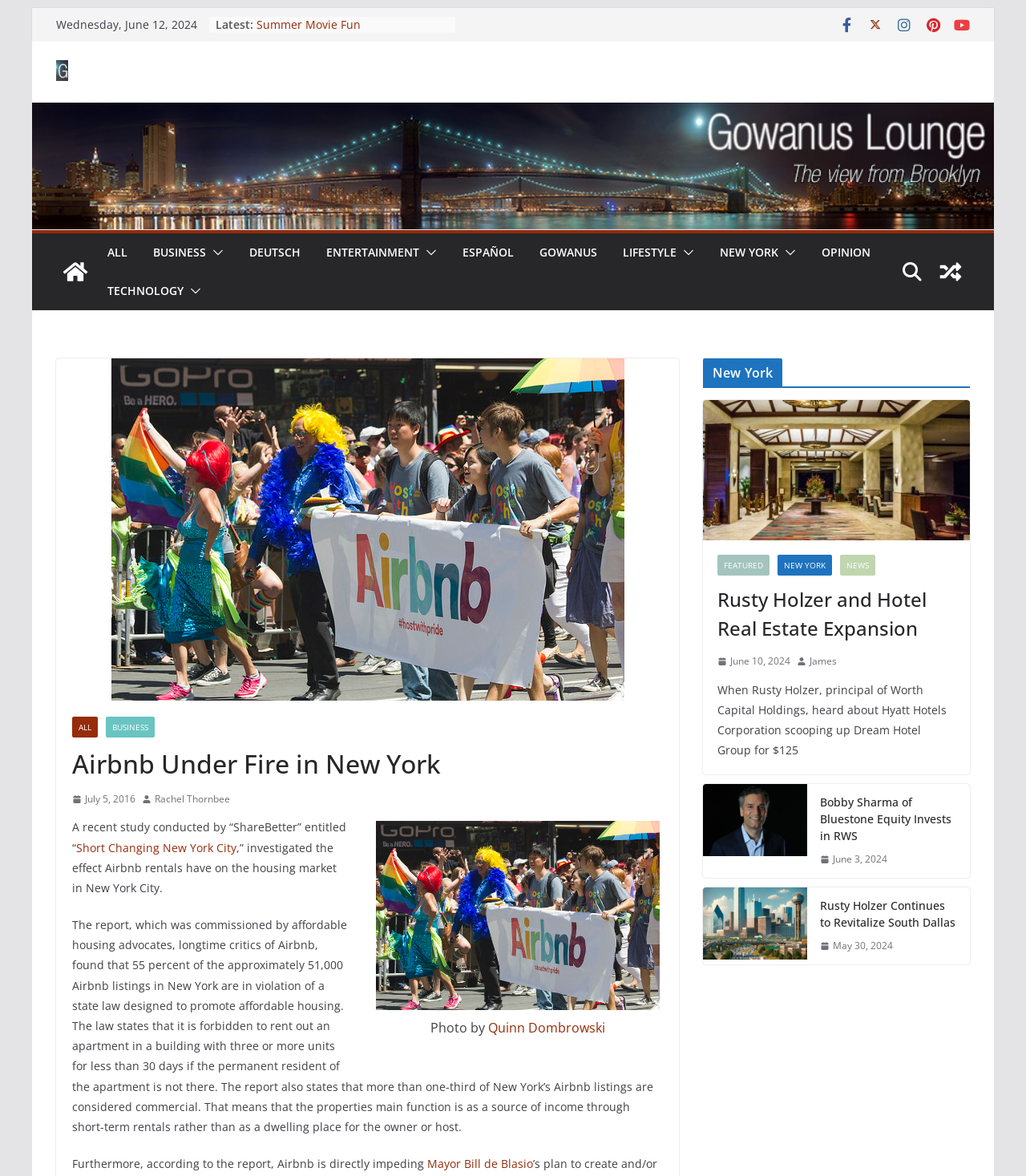Specify the bounding box coordinates for the region that must be clicked to perform the given instruction: "Click on the link to read about Summer Movie Fun".

[0.25, 0.014, 0.352, 0.027]